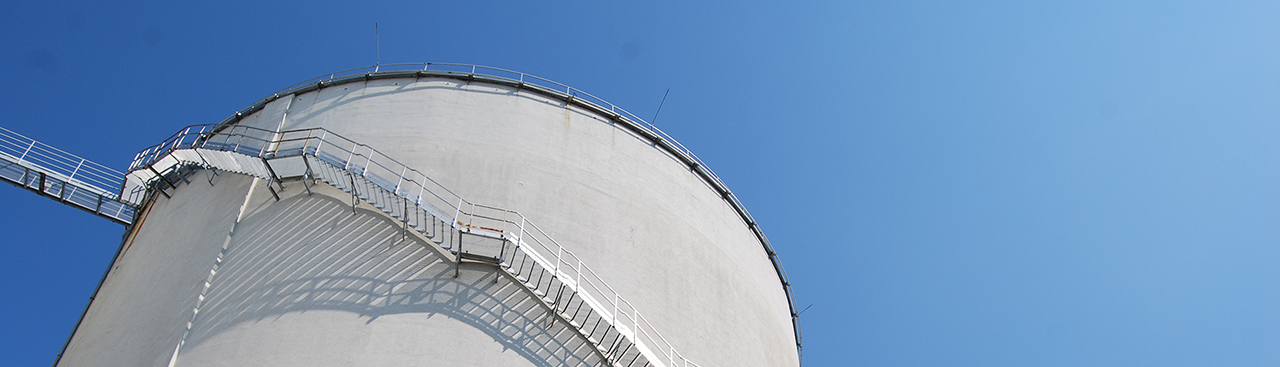What wraps around the exterior of the structure?
Answer the question with just one word or phrase using the image.

Spiral staircase